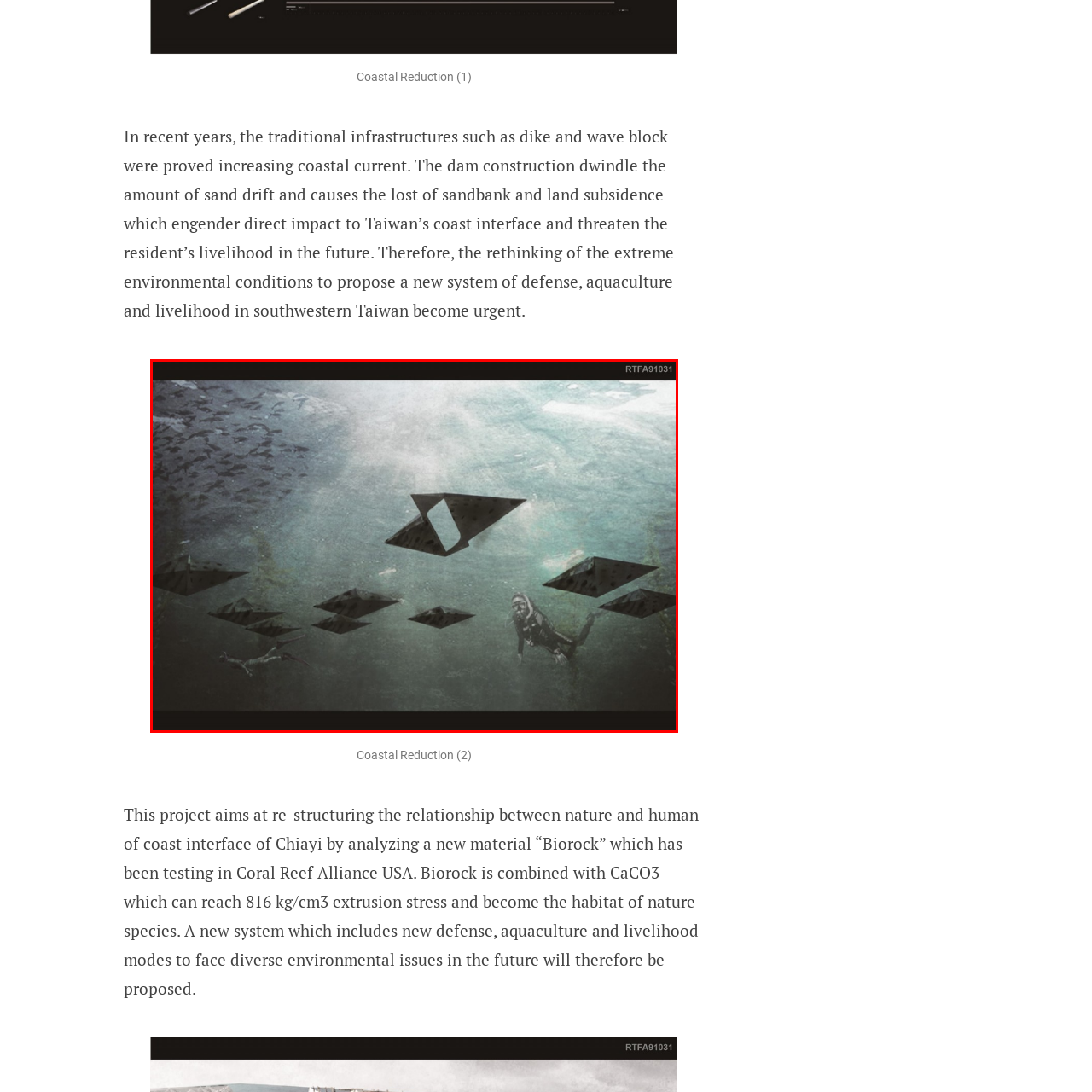What is the region where this project is focused? Look at the image outlined by the red bounding box and provide a succinct answer in one word or a brief phrase.

Southwestern Taiwan